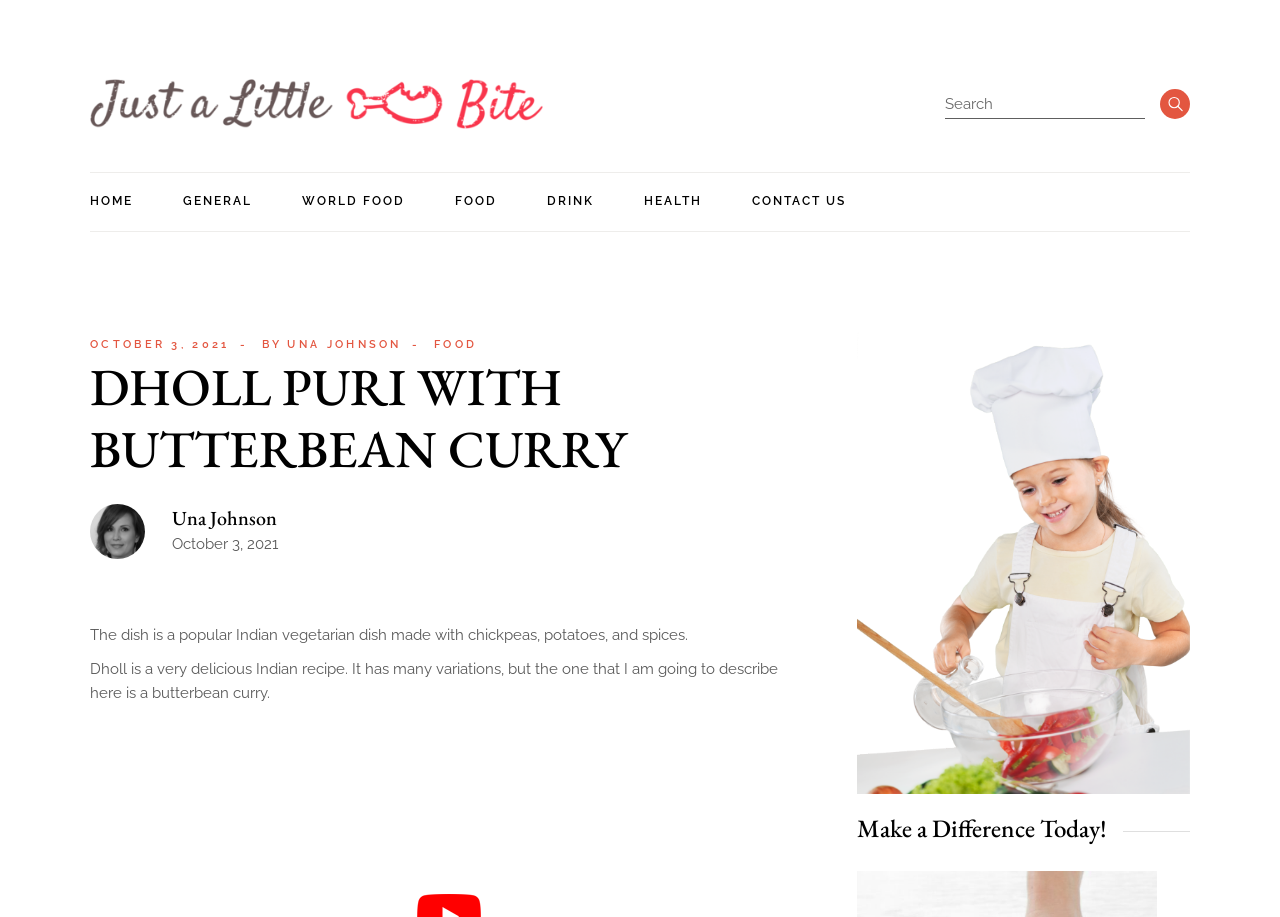Find the bounding box coordinates of the area that needs to be clicked in order to achieve the following instruction: "read the WORLD FOOD section". The coordinates should be specified as four float numbers between 0 and 1, i.e., [left, top, right, bottom].

[0.236, 0.188, 0.316, 0.253]